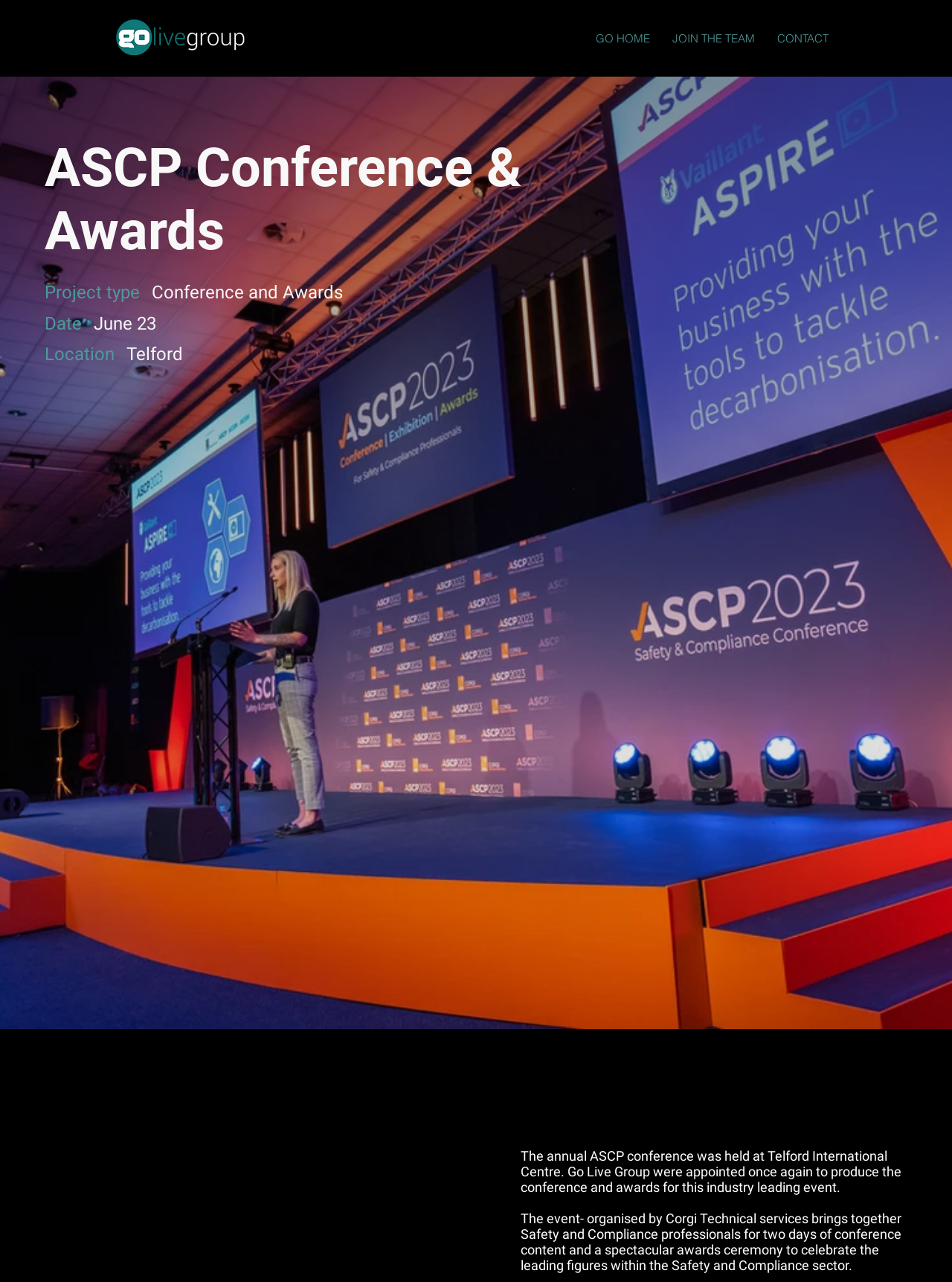Respond with a single word or phrase:
What type of event is described on this webpage?

Conference and Awards